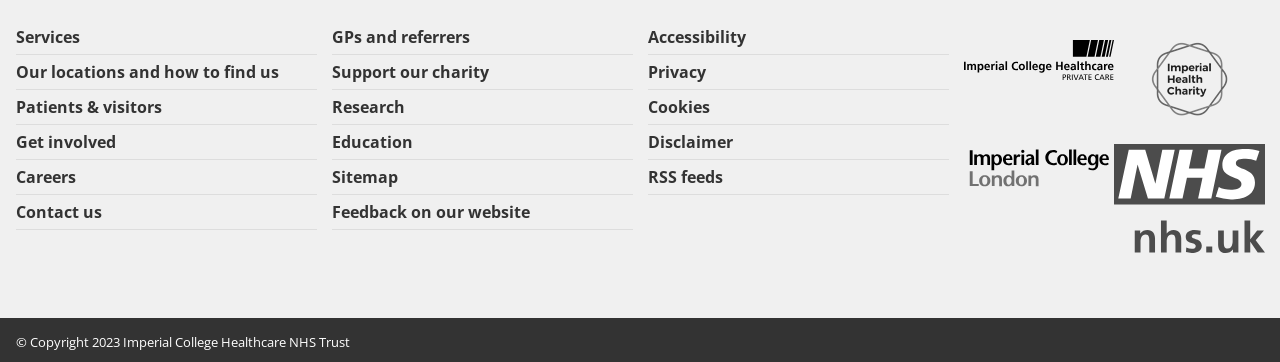Please look at the image and answer the question with a detailed explanation: What is the topmost link on the left side?

By analyzing the bounding box coordinates, I found that the link 'Services' has the smallest y1 value (0.055) among all links on the left side, indicating it is the topmost link.